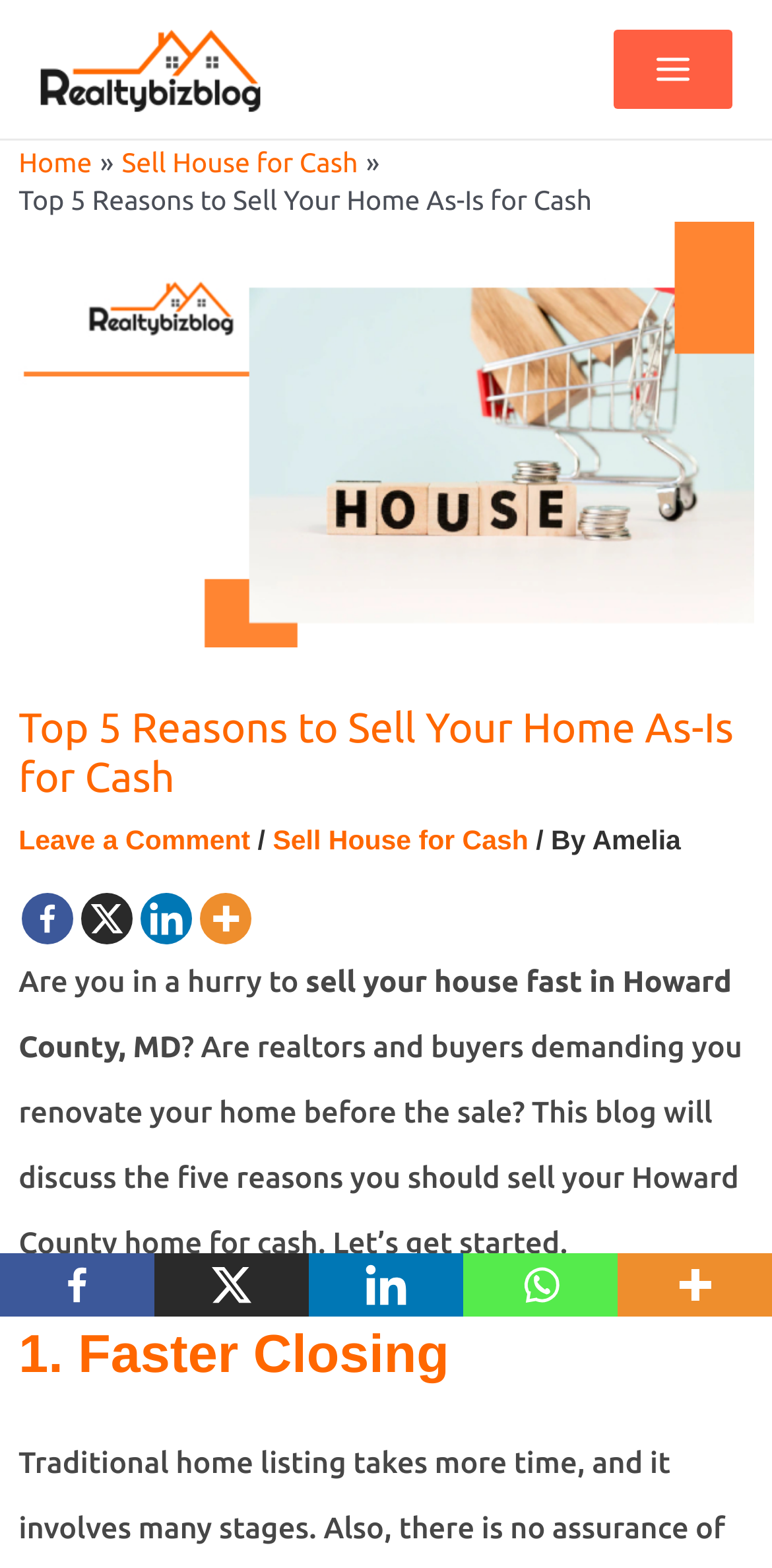For the element described, predict the bounding box coordinates as (top-left x, top-left y, bottom-right x, bottom-right y). All values should be between 0 and 1. Element description: Sell House for Cash

[0.158, 0.094, 0.464, 0.114]